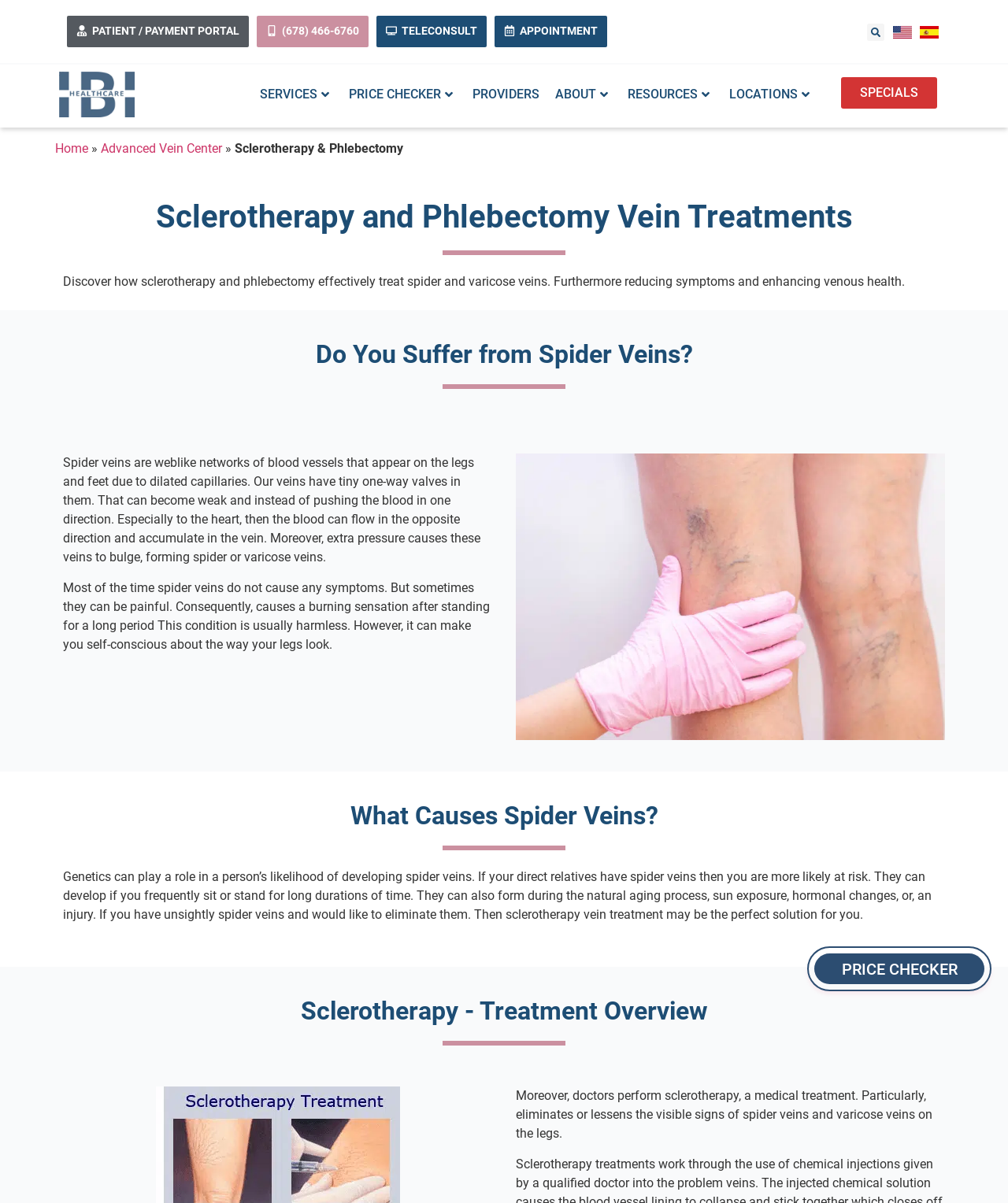Find the bounding box coordinates for the area you need to click to carry out the instruction: "Schedule an appointment". The coordinates should be four float numbers between 0 and 1, indicated as [left, top, right, bottom].

[0.491, 0.013, 0.602, 0.039]